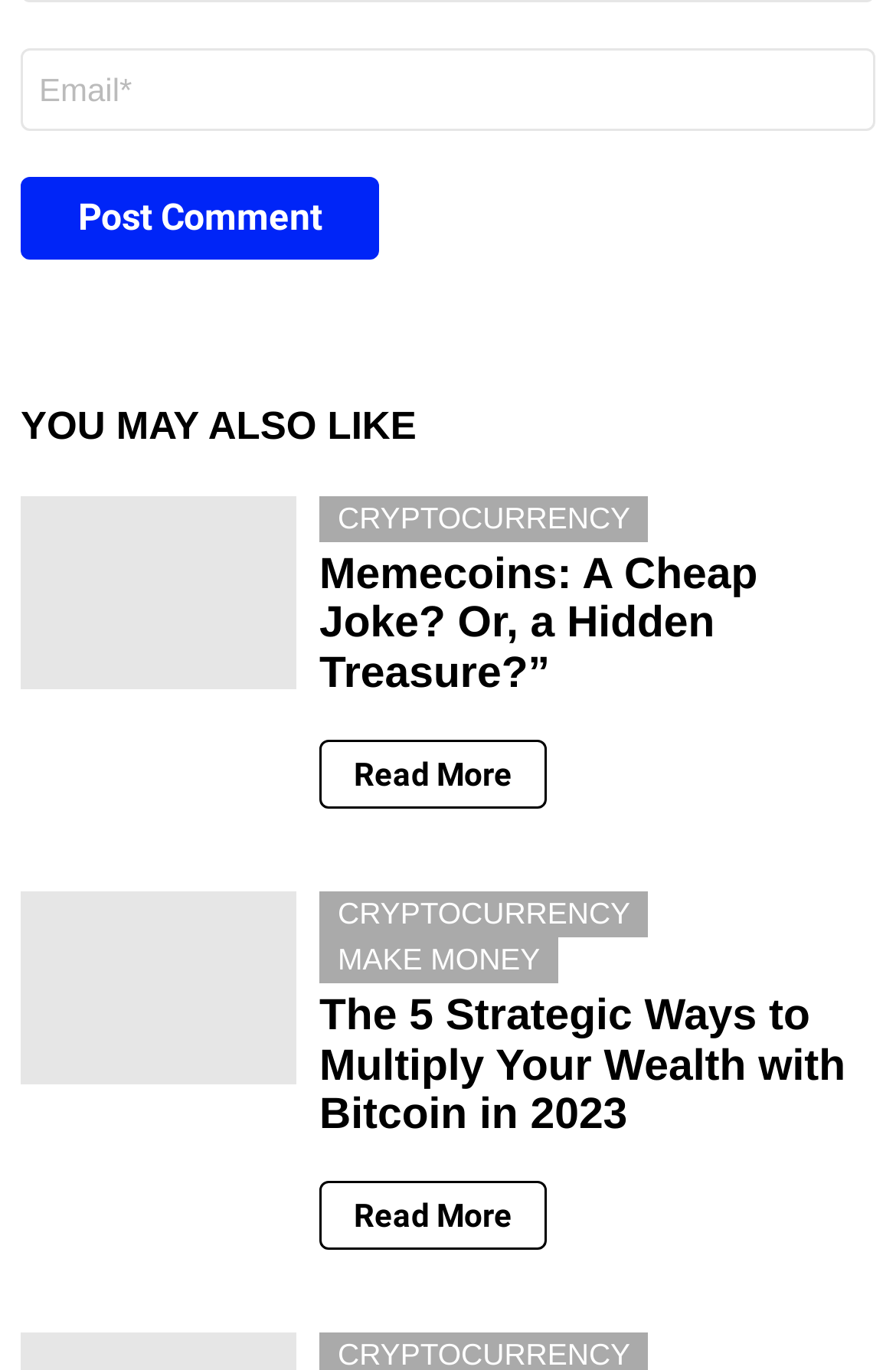Locate and provide the bounding box coordinates for the HTML element that matches this description: "name="submit" value="Post Comment"".

[0.023, 0.128, 0.423, 0.189]